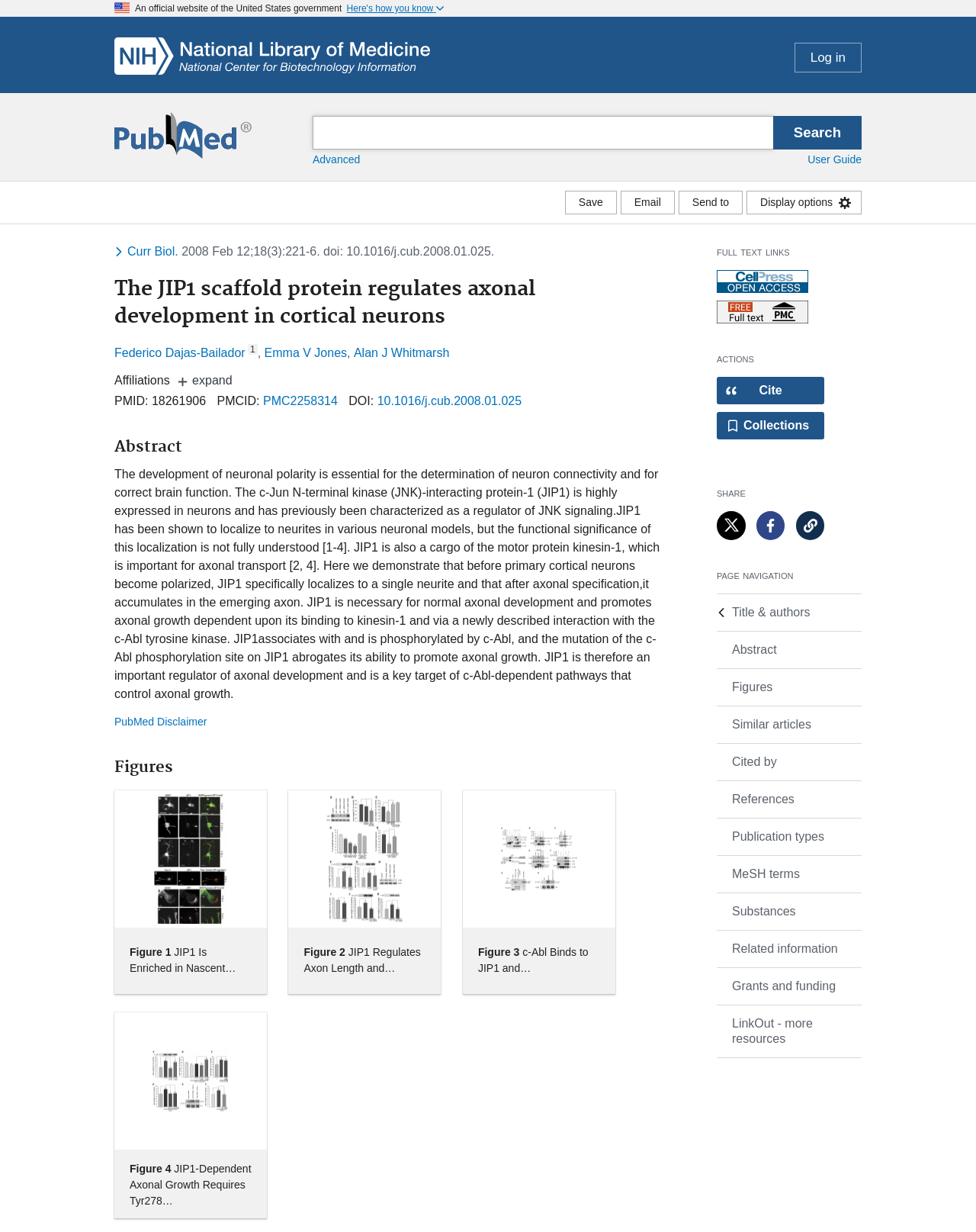What is the name of the journal?
Could you answer the question with a detailed and thorough explanation?

I found the answer by looking at the journal information section, where it says 'Curr Biol' next to the 'Toggle dropdown menu for journal' button.